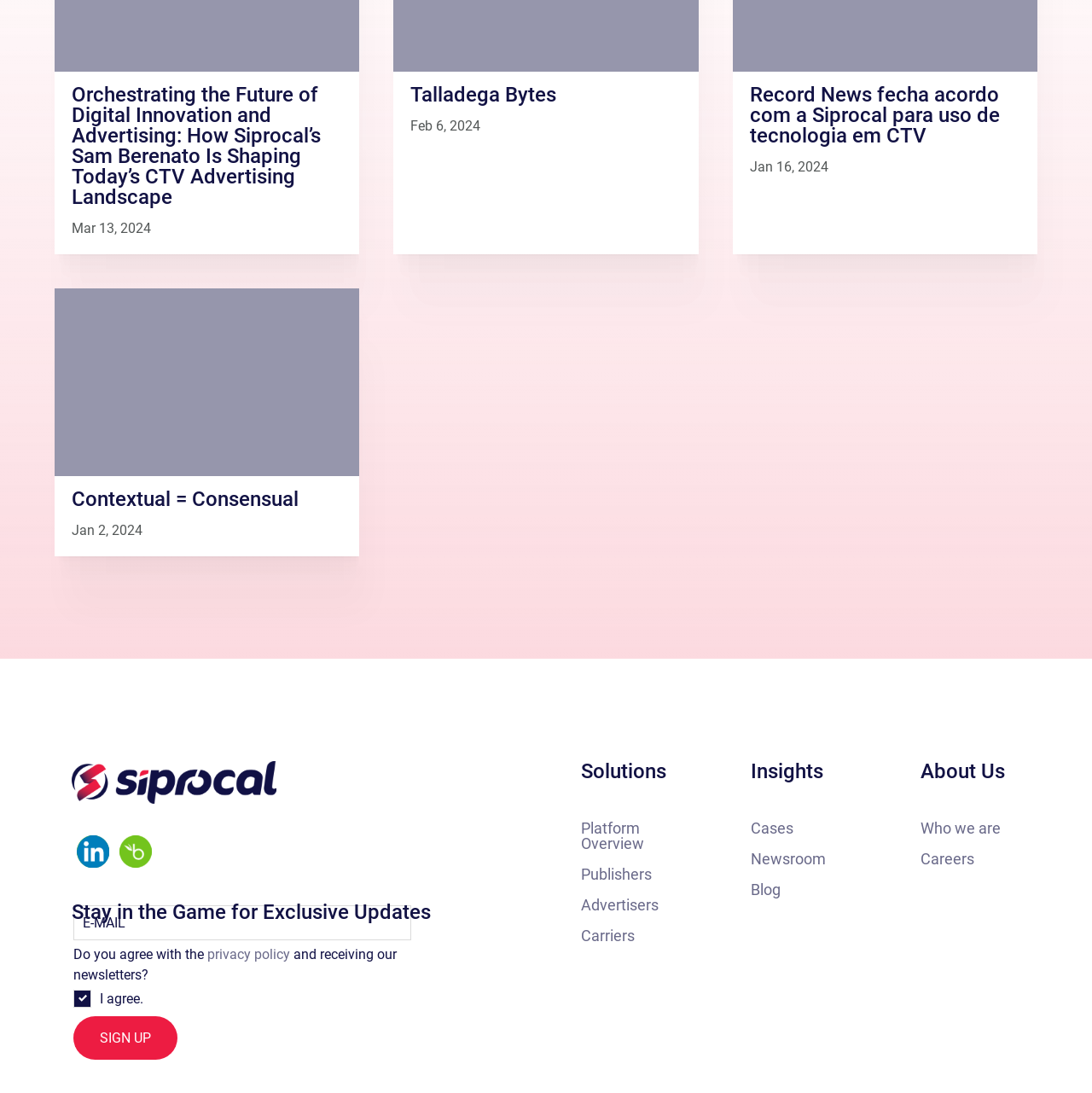Please find the bounding box coordinates of the element's region to be clicked to carry out this instruction: "Read the article 'Orchestrating the Future of Digital Innovation and Advertising: How Siprocal’s Sam Berenato Is Shaping Today’s CTV Advertising Landscape'".

[0.066, 0.075, 0.294, 0.191]